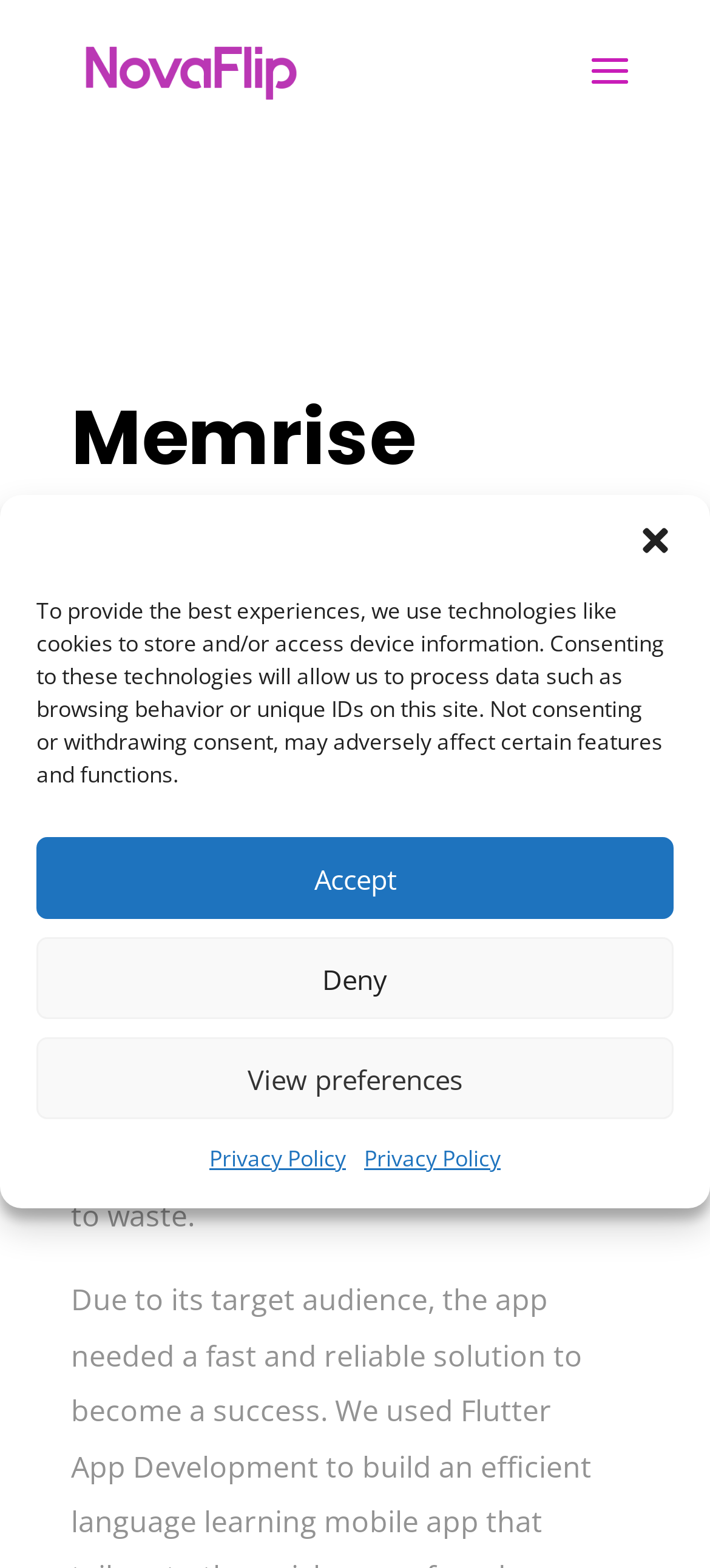Construct a comprehensive description capturing every detail on the webpage.

The webpage is about Memrise, a language learning mobile app that focuses on real learning experiences. At the top of the page, there is a dialog box for managing cookie consent, which can be closed by a button at the top right corner. The dialog box contains a description of how the website uses technologies like cookies to store and/or access device information, and provides options to accept, deny, or view preferences. There are also two links to the Privacy Policy at the bottom of the dialog box.

Below the dialog box, there is a link to Novaflip at the top left corner, accompanied by a Novaflip image. The main content of the page starts with a heading that reads "Memrise Language Learning Mobile App", followed by a link to Memrise. The text below describes Memrise as a language learning mobile app tailored to busy individuals, and explains how it needed a fast and reliable solution to become a success. The text continues to mention that Flutter App Development was used to build an efficient app.

Overall, the webpage has a simple layout with a prominent dialog box at the top, followed by the main content that describes Memrise and its development.